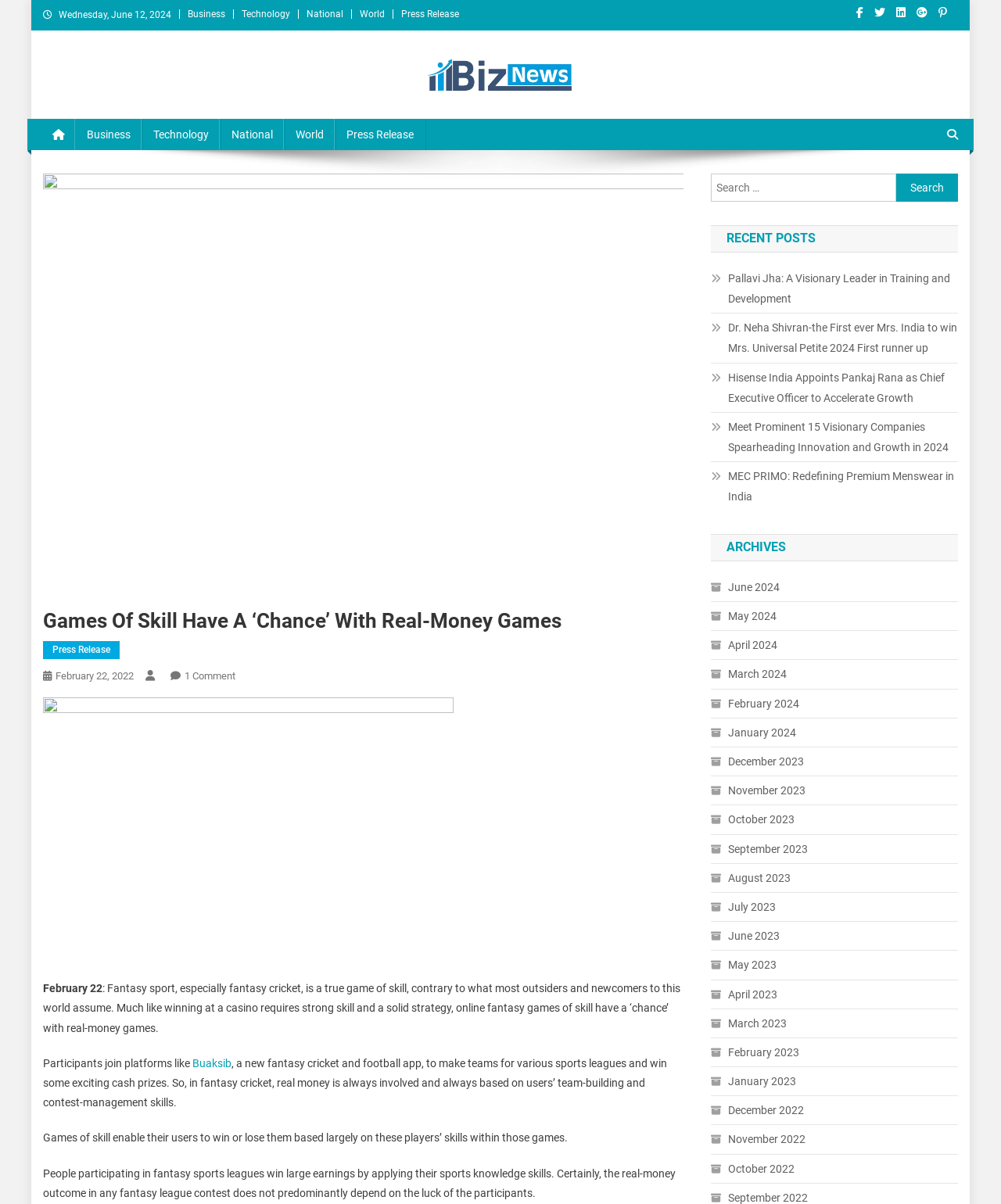Calculate the bounding box coordinates of the UI element given the description: "parent_node: Biz News".

[0.422, 0.056, 0.578, 0.066]